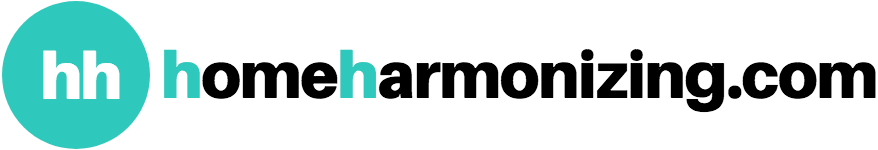What is the website's mission?
Please analyze the image and answer the question with as much detail as possible.

The website's mission is to provide effective, cost-efficient solutions for enhancing living spaces, catering particularly to needs in home decor and property management.